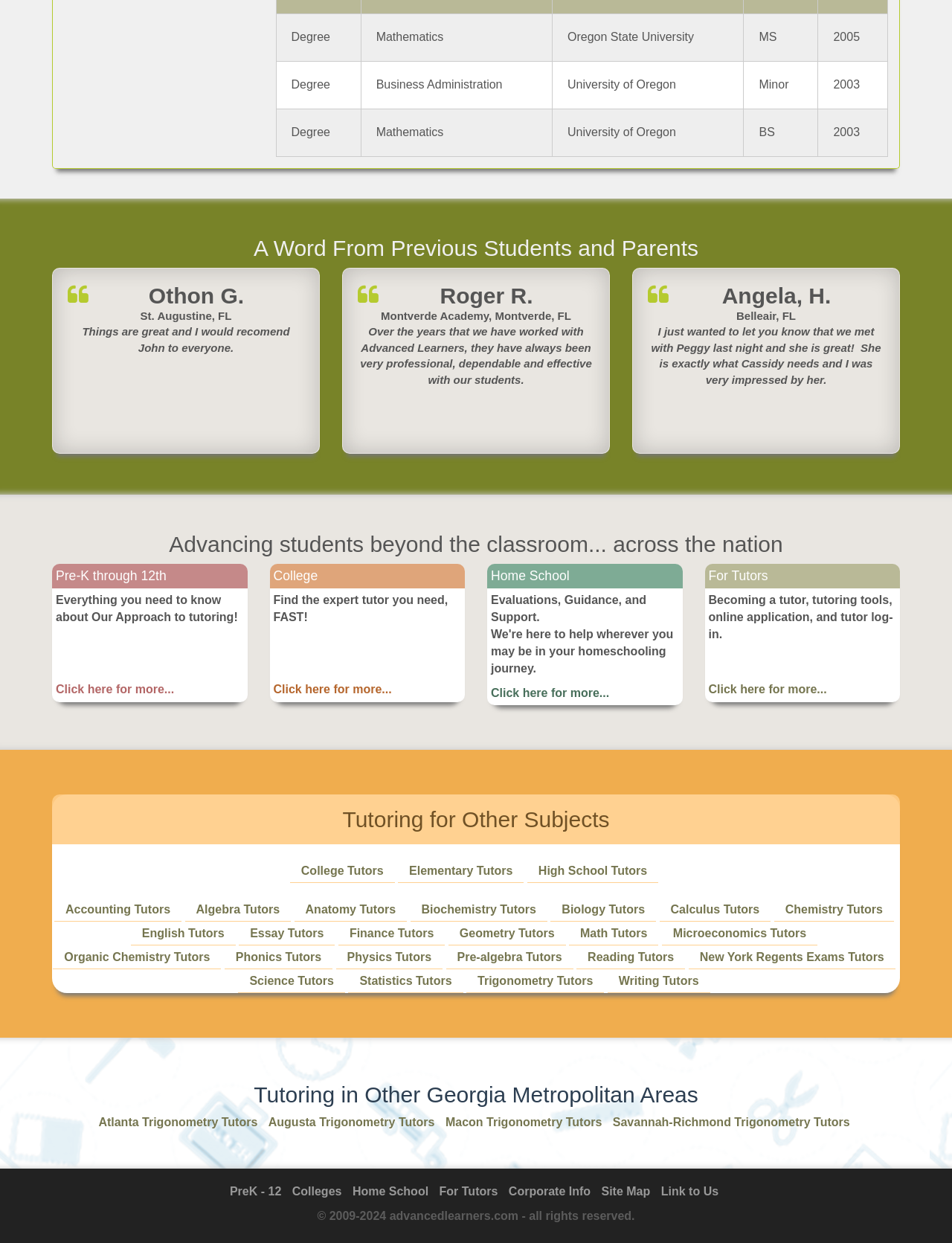What is the purpose of the 'For Tutors' section?
Could you give a comprehensive explanation in response to this question?

The 'For Tutors' section is a link that provides information and resources for tutors, including how to become a tutor, tutoring tools, online application, and tutor log-in.